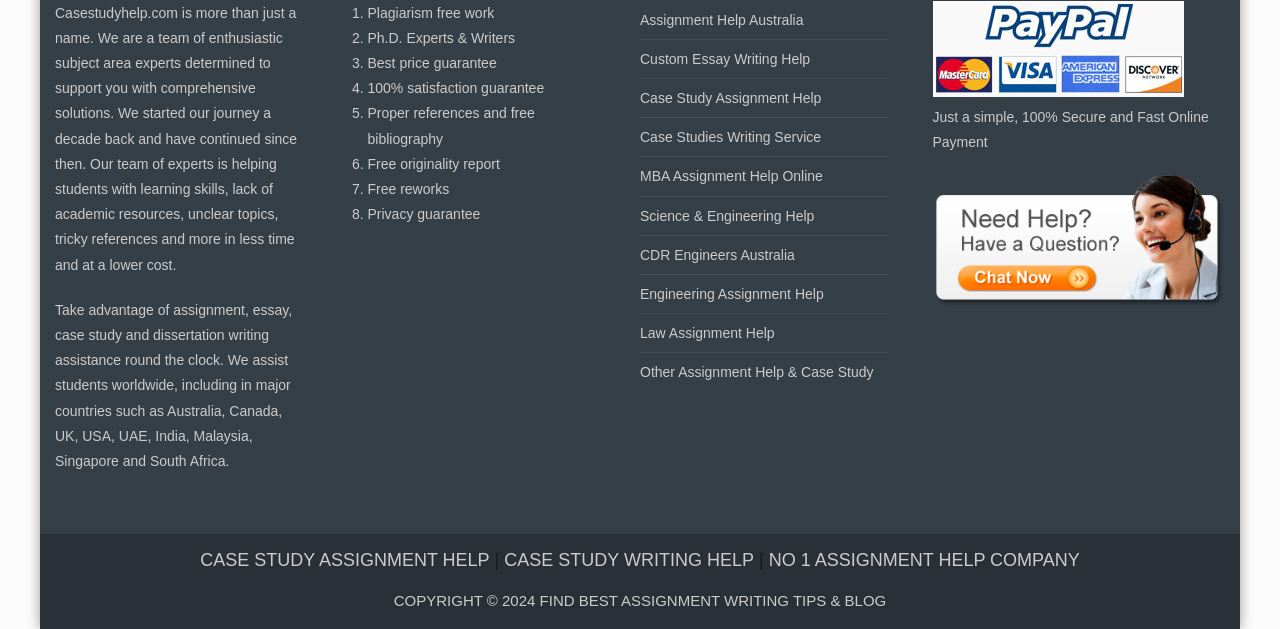Based on the visual content of the image, answer the question thoroughly: What types of writing services are offered by Casestudyhelp.com?

The webpage lists various types of writing services offered by Casestudyhelp.com, including assignment help, custom essay writing help, case study assignment help, and dissertation writing assistance.